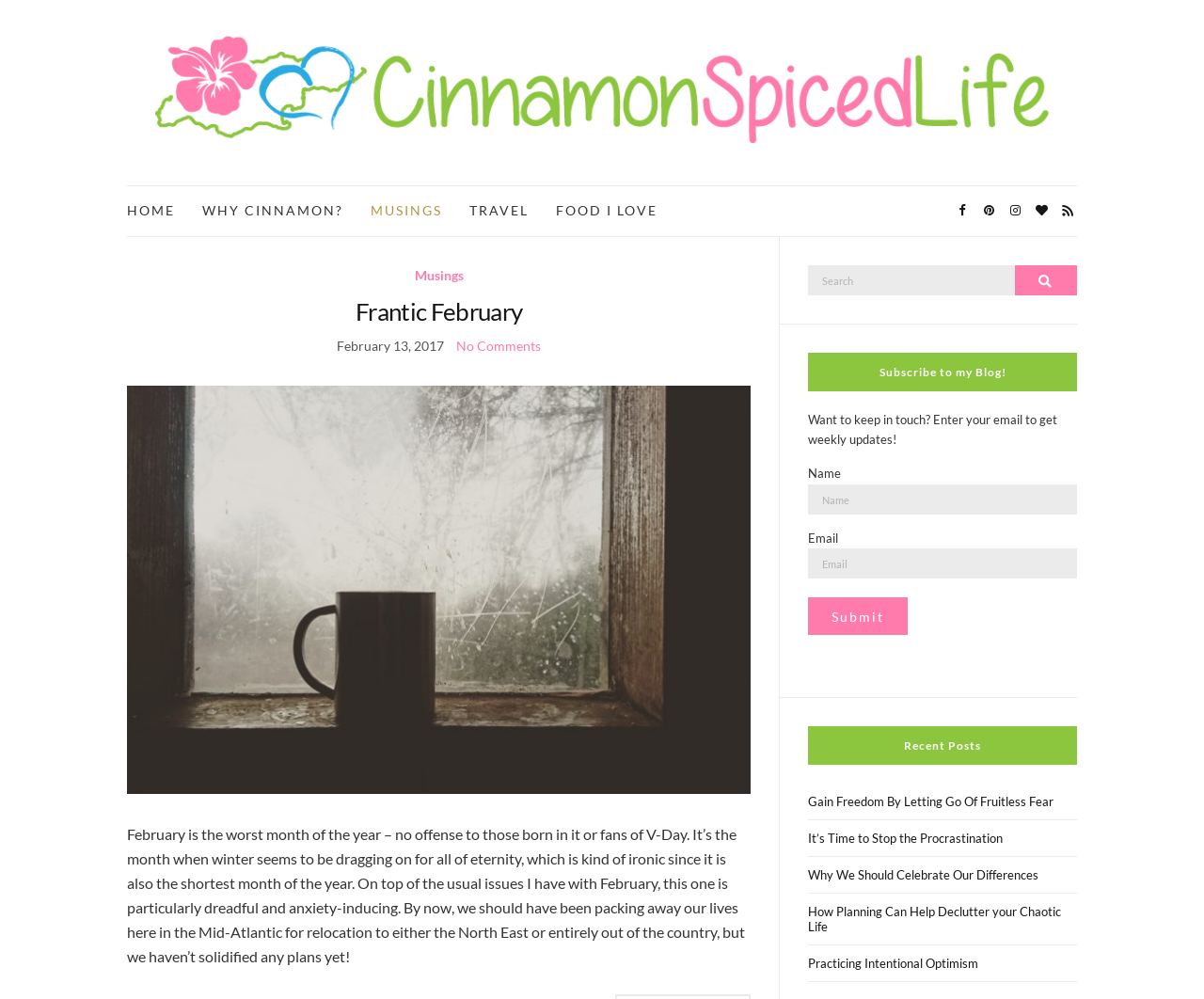Respond to the question with just a single word or phrase: 
What is the title of the first blog post?

Frantic February